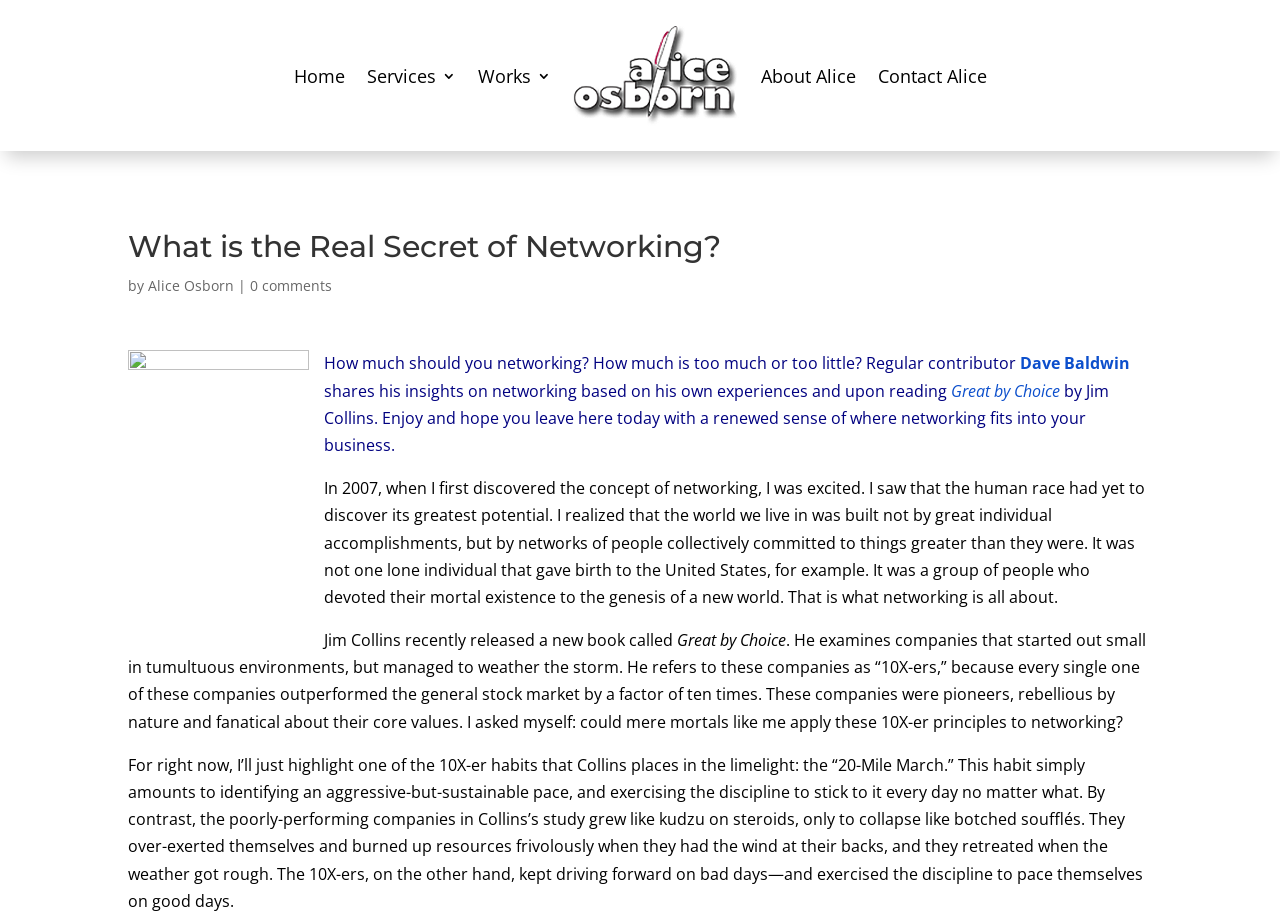Utilize the details in the image to give a detailed response to the question: What is the author of the article?

The author of the article can be determined by looking at the heading 'What is the Real Secret of Networking?' and the text 'by Alice Osborn' below it, which indicates that Alice Osborn is the author of the article.